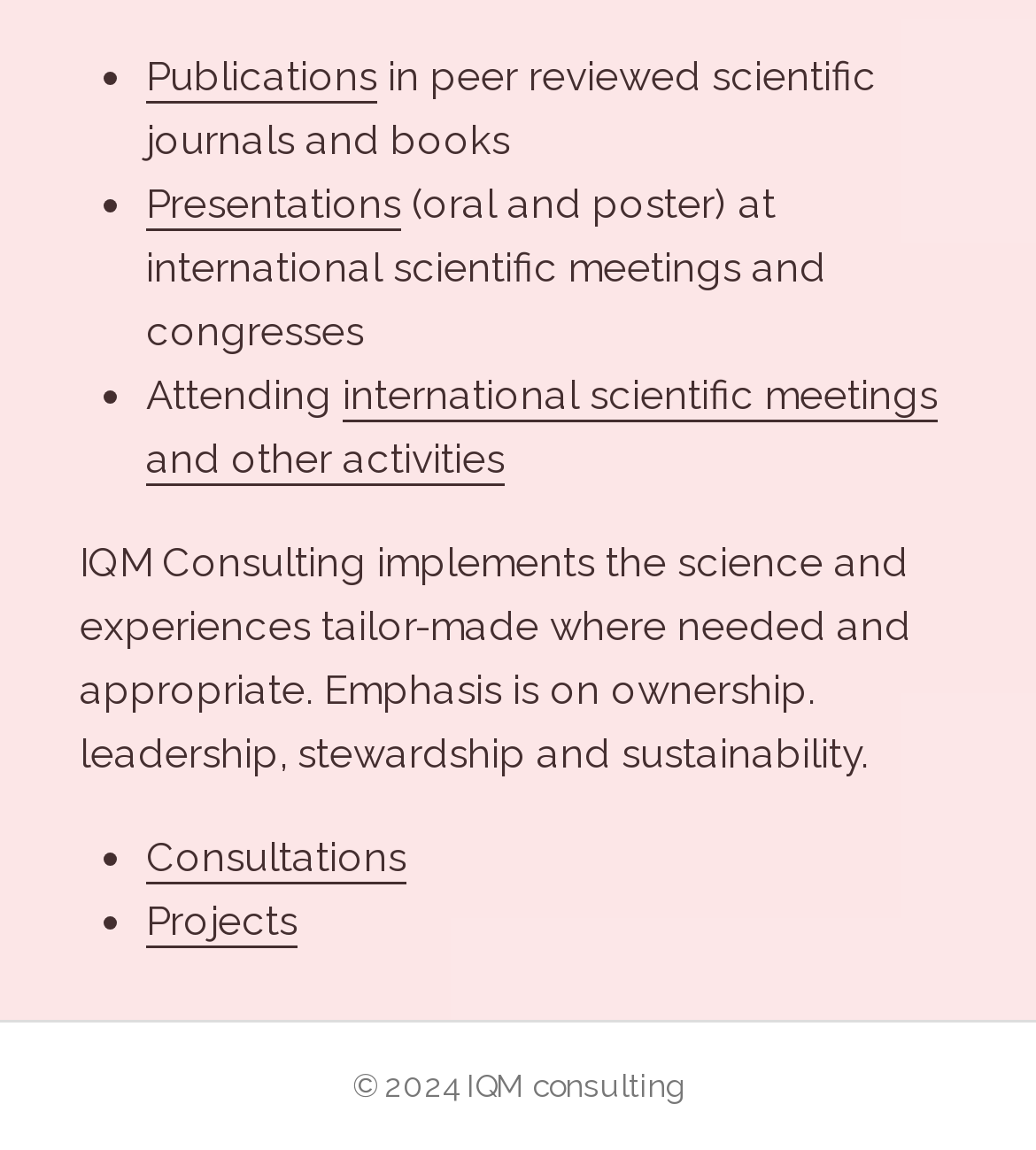Determine the bounding box for the described UI element: "Consultations".

[0.141, 0.725, 0.392, 0.769]